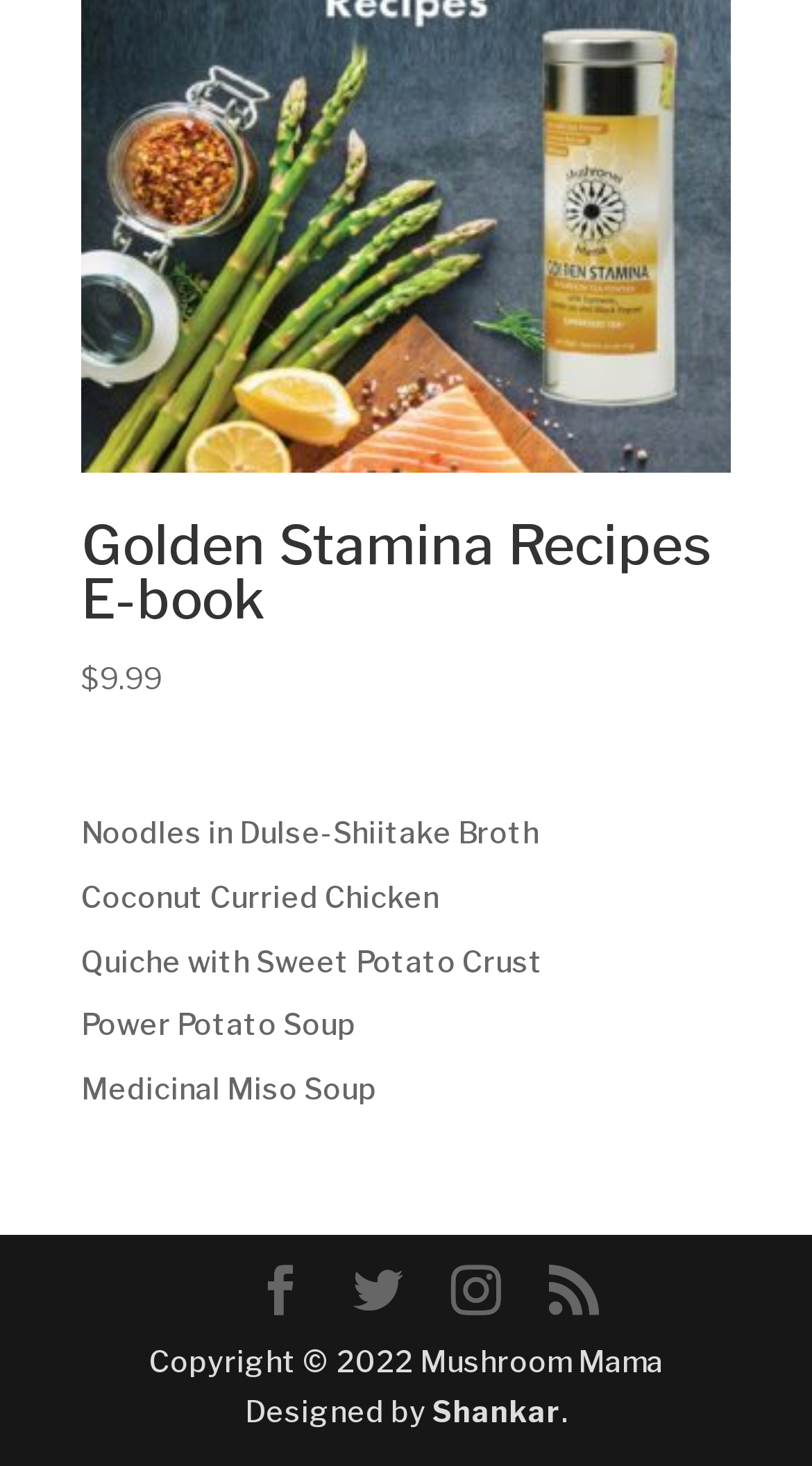Please specify the bounding box coordinates of the clickable region to carry out the following instruction: "Visit Shankar's website". The coordinates should be four float numbers between 0 and 1, in the format [left, top, right, bottom].

[0.532, 0.95, 0.691, 0.974]